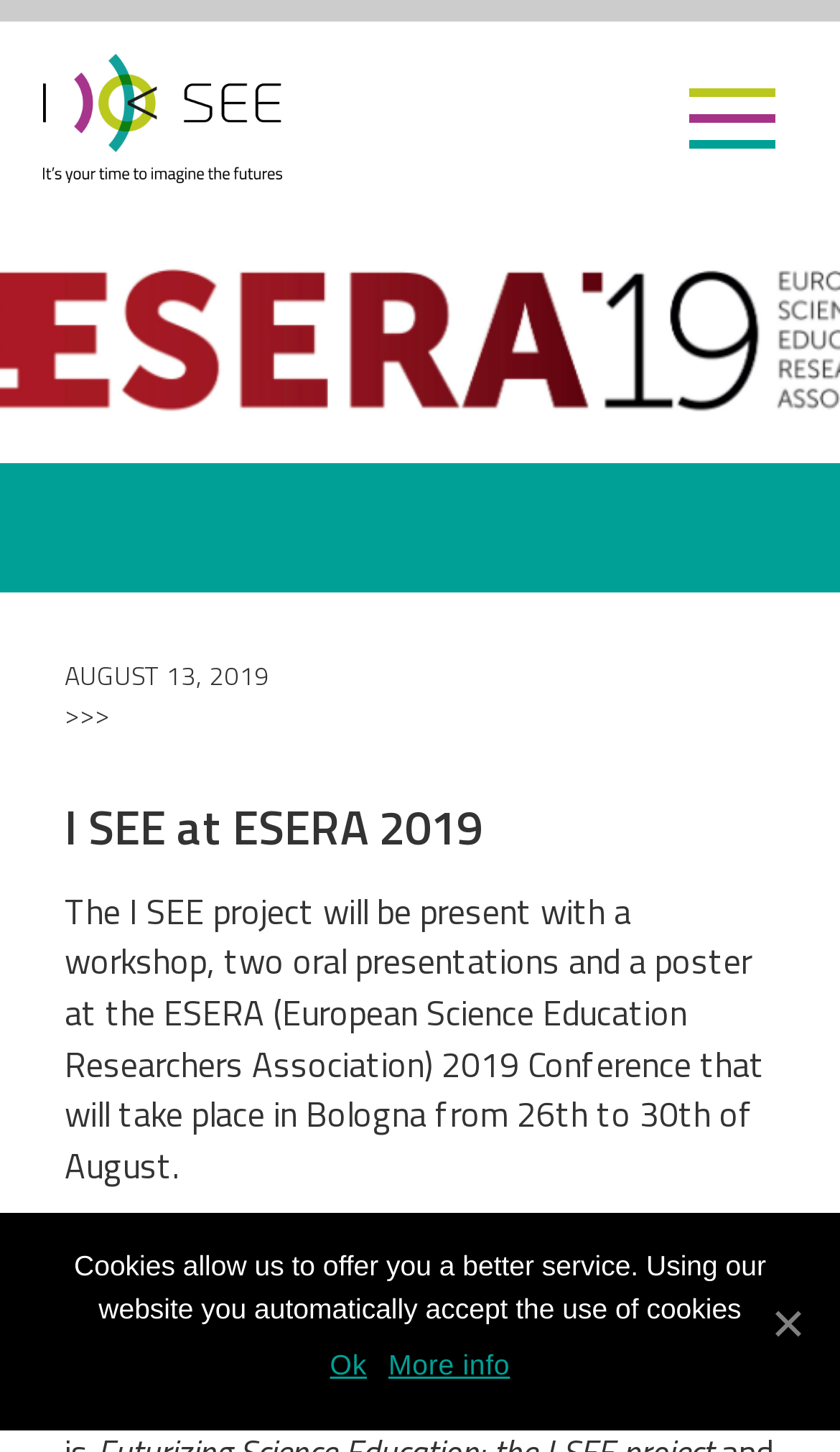What is the purpose of cookies on this website?
Carefully analyze the image and provide a detailed answer to the question.

I found the answer by looking at the banner element with the text 'Cookie Notice' and its child elements. The StaticText element inside the banner says 'Cookies allow us to offer you a better service. Using our website you automatically accept the use of cookies.' The purpose of cookies is mentioned as offering a better service in this text.